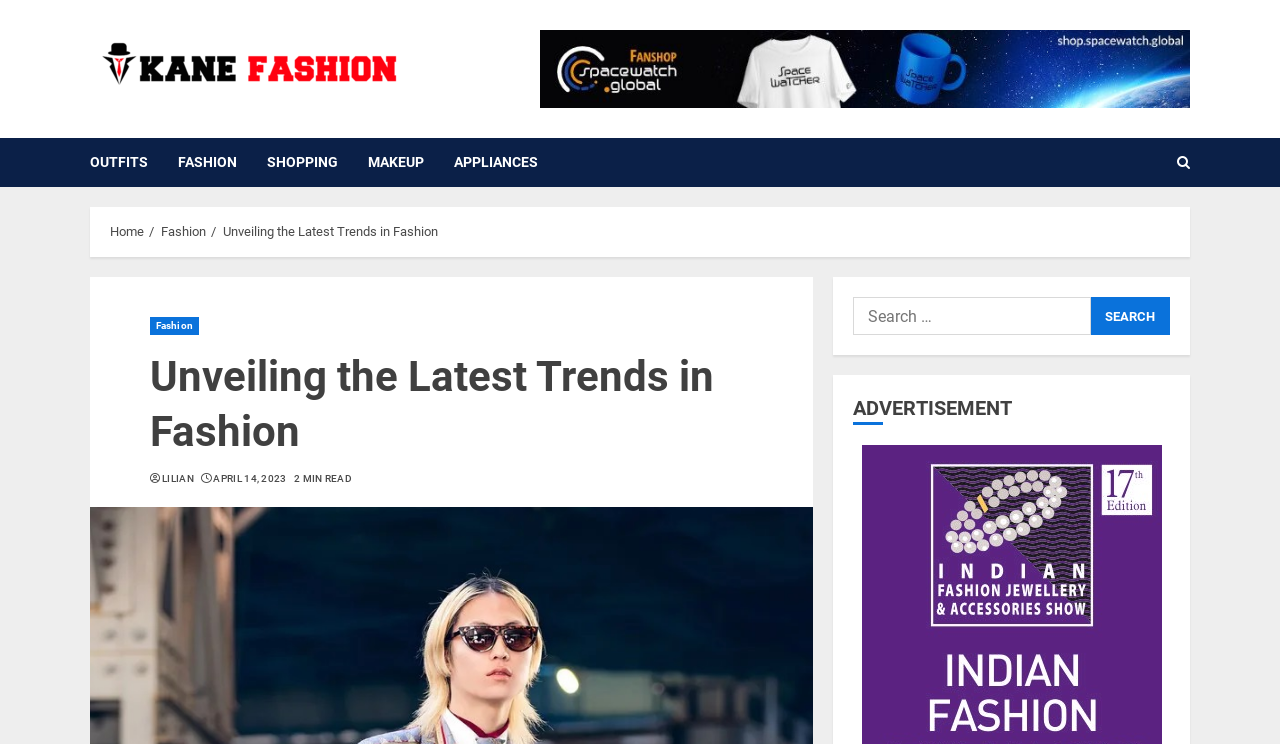Provide a brief response in the form of a single word or phrase:
How many main categories are there in the navigation menu?

5